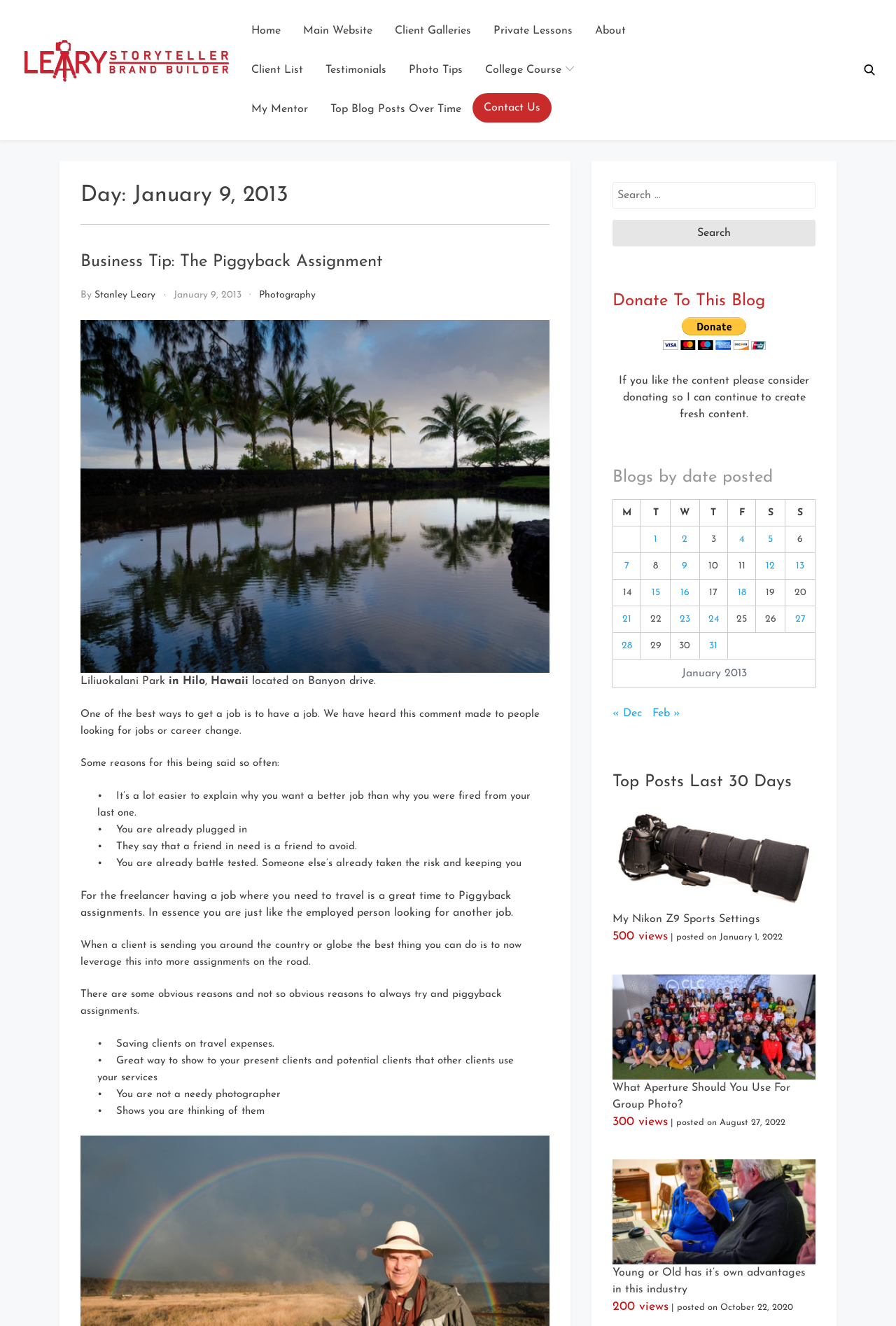Please determine the bounding box coordinates for the element that should be clicked to follow these instructions: "Click the 'Home' link".

[0.268, 0.008, 0.325, 0.038]